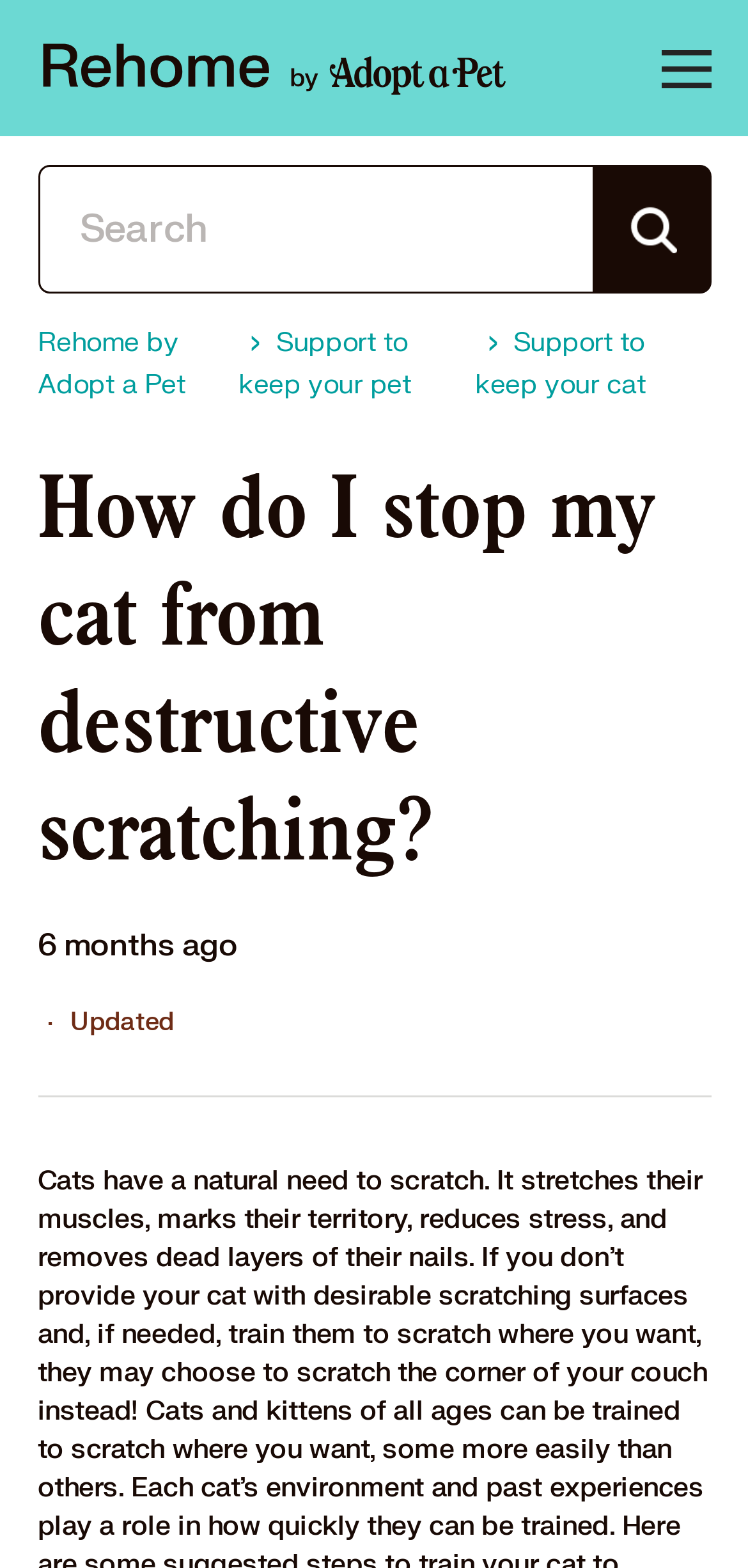What is the purpose of the search box?
Based on the image content, provide your answer in one word or a short phrase.

To search the website